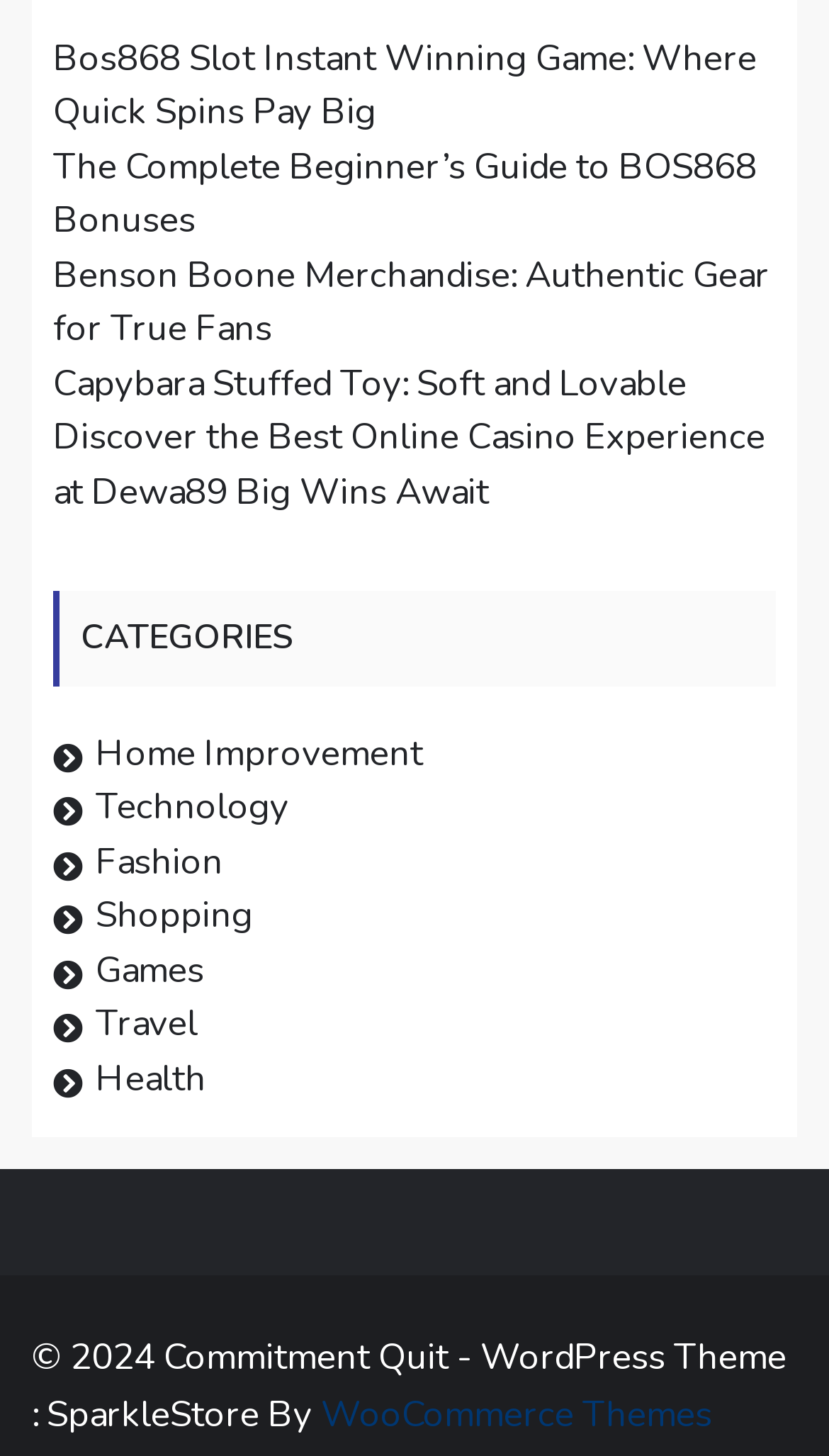Refer to the screenshot and answer the following question in detail:
Where is the 'Games' category located?

I examined the y1 and y2 coordinates of the 'Games' link element and found that it is located in the middle of the webpage, vertically.